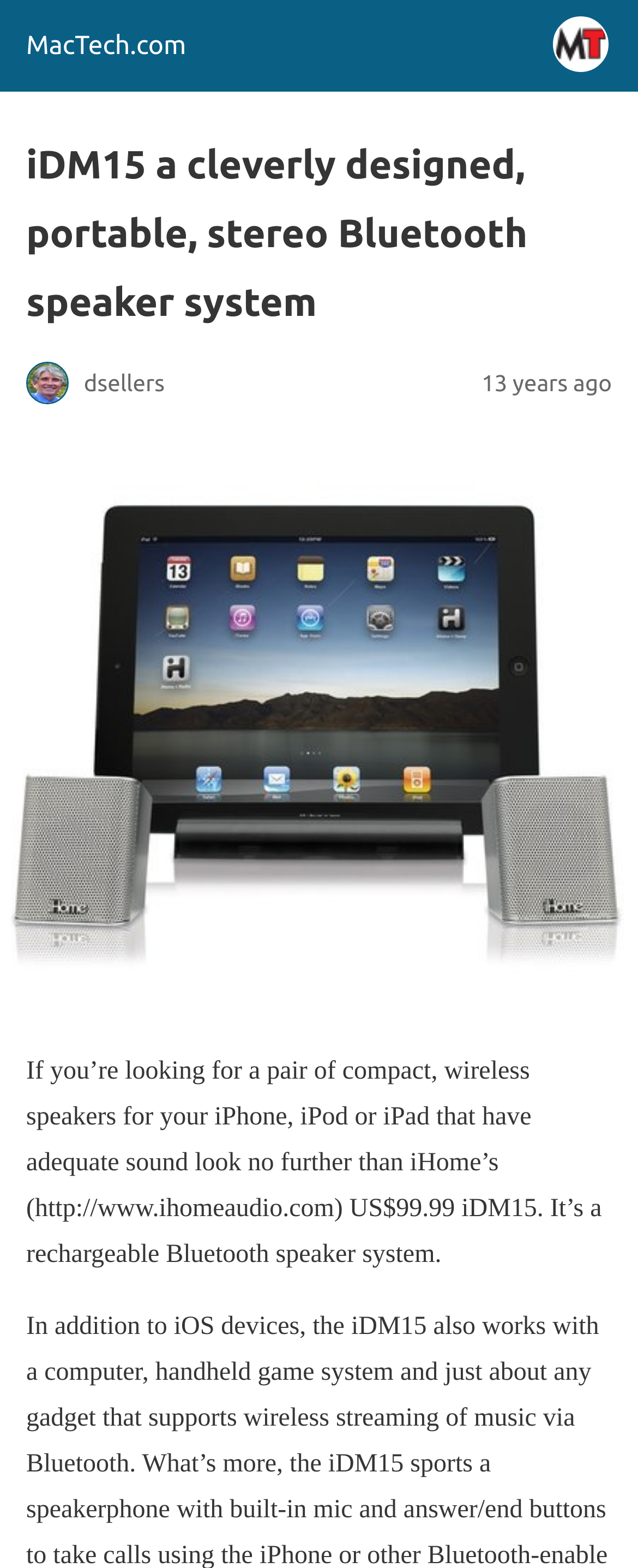What is the type of device iDM15 is compatible with?
Can you provide a detailed and comprehensive answer to the question?

I found the type of device iDM15 is compatible with by reading the text description of the product, which states 'If you’re looking for a pair of compact, wireless speakers for your iPhone, iPod or iPad'.